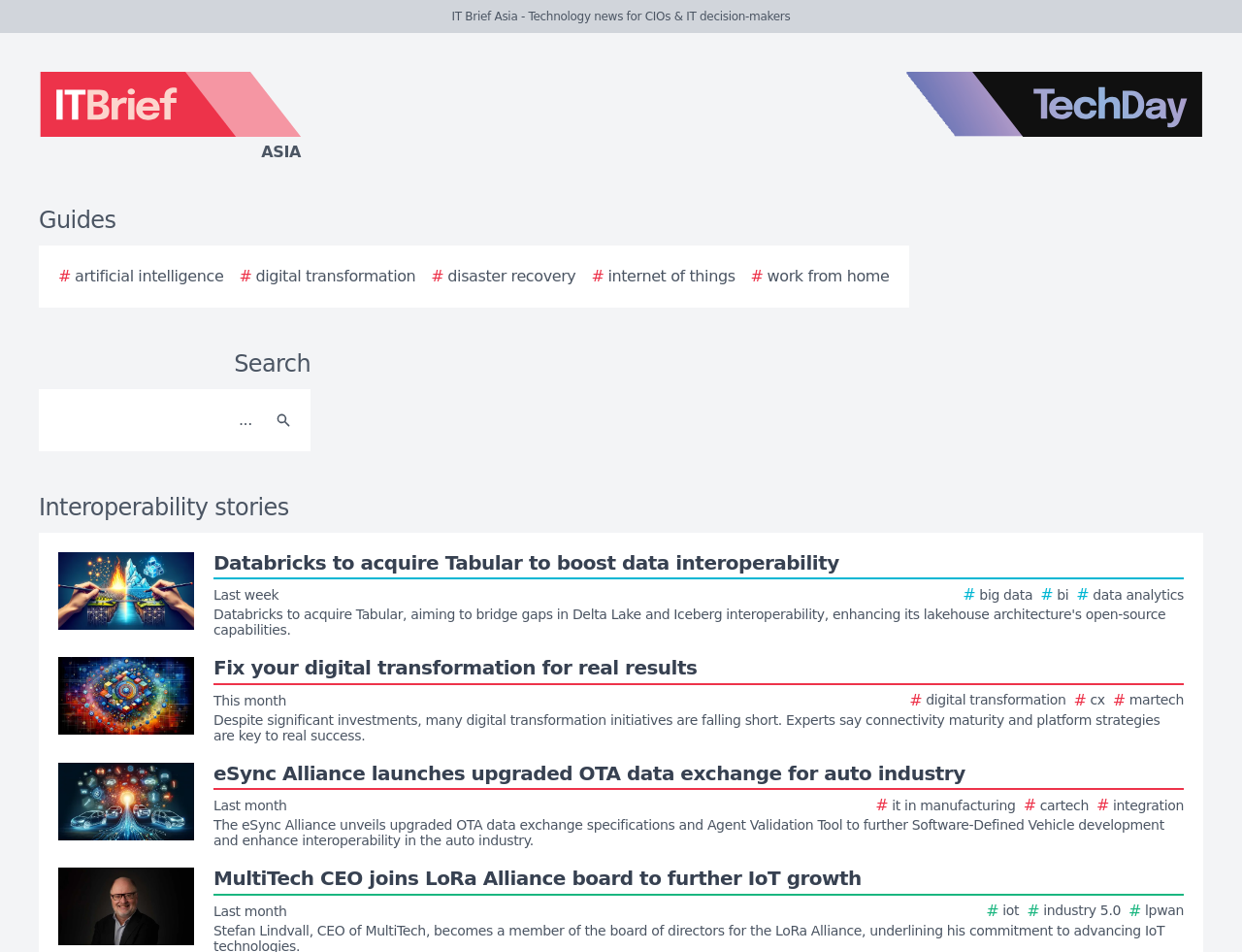Please look at the image and answer the question with a detailed explanation: How many story images are on the webpage?

The number of story images on the webpage can be determined by counting the number of images with the label 'Story image', which are 4 in total.